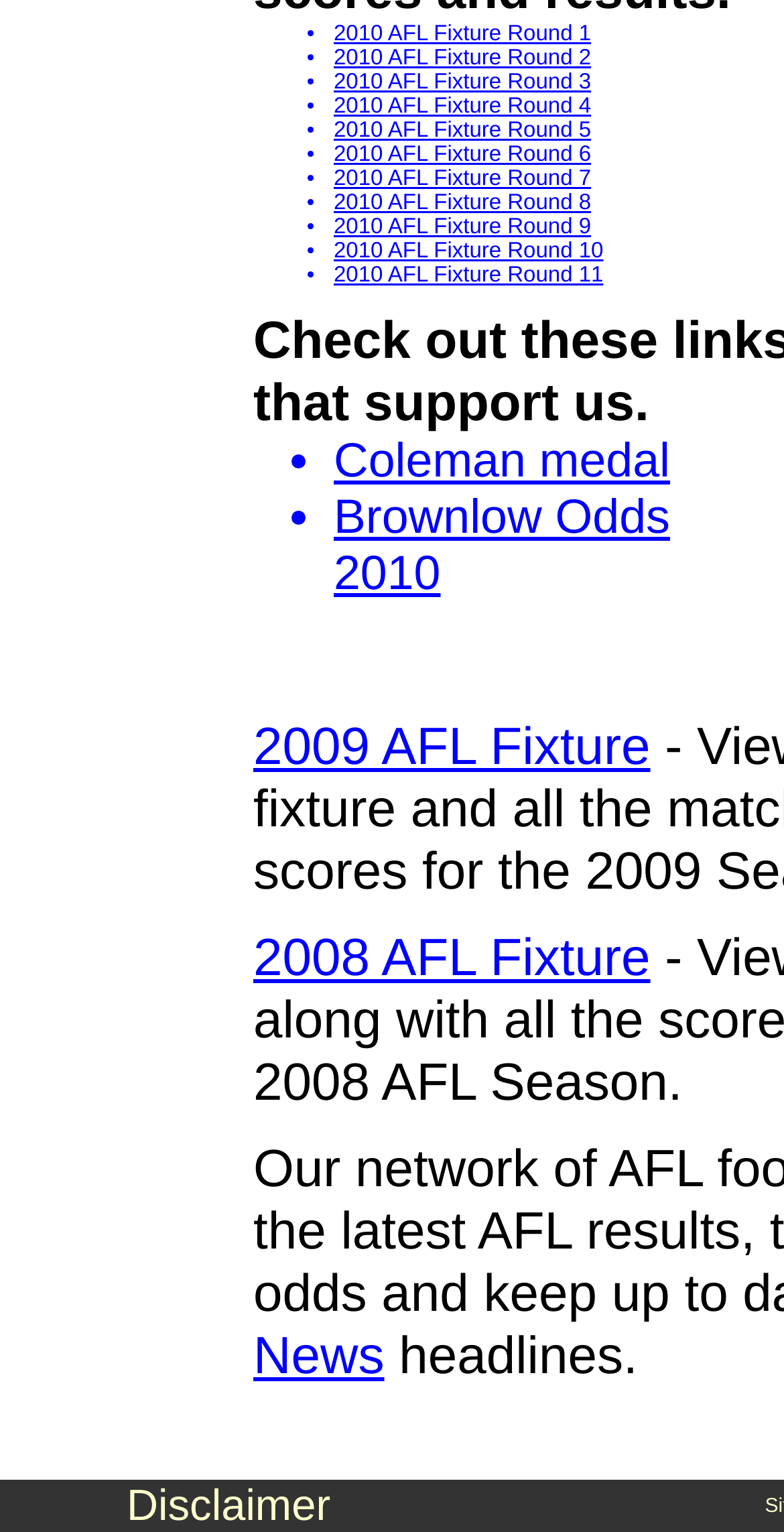What is the purpose of the link 'Disclaimer'?
Answer the question with as much detail as you can, using the image as a reference.

The link 'Disclaimer' is likely to provide disclaimer information related to the content of the webpage, which can be accessed by clicking on the link.